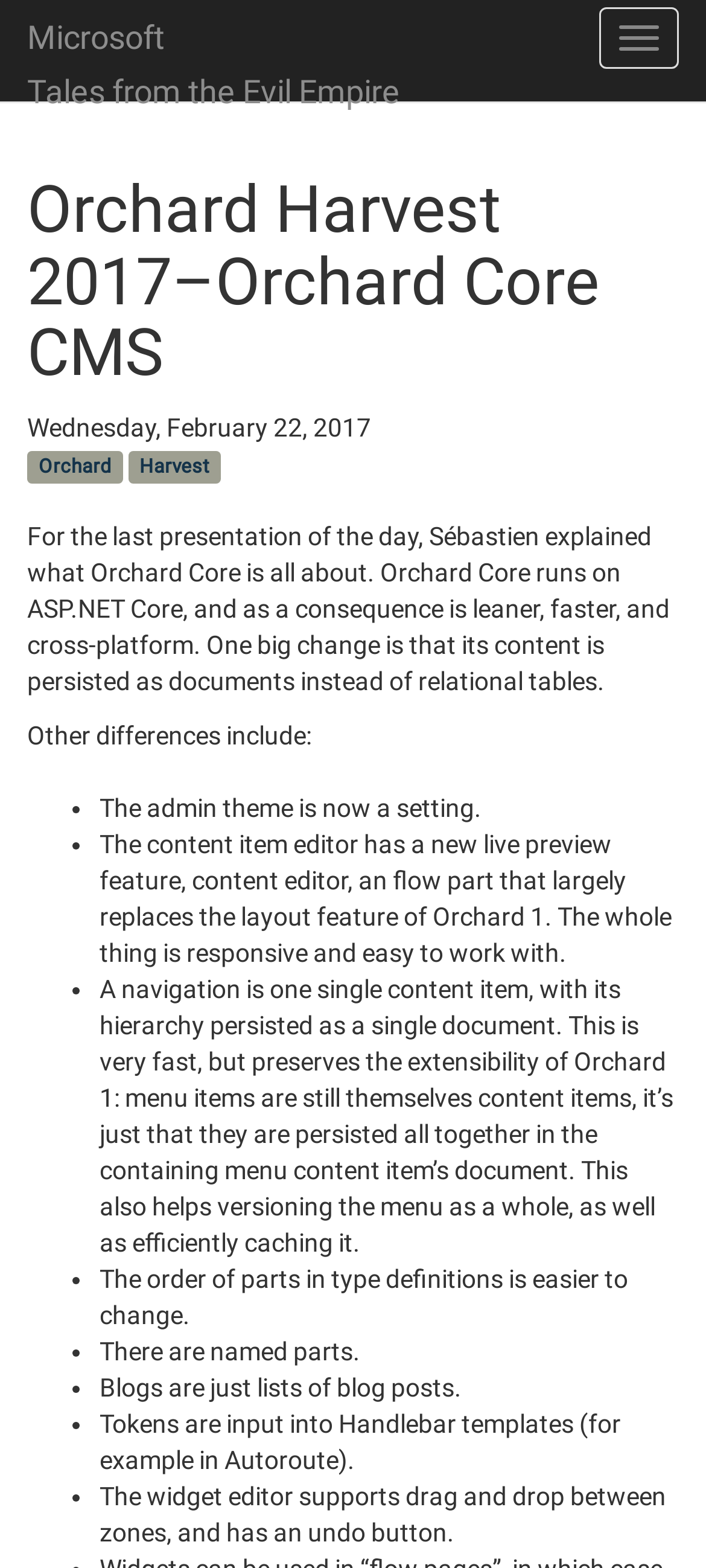Given the description "ARC", determine the bounding box of the corresponding UI element.

None